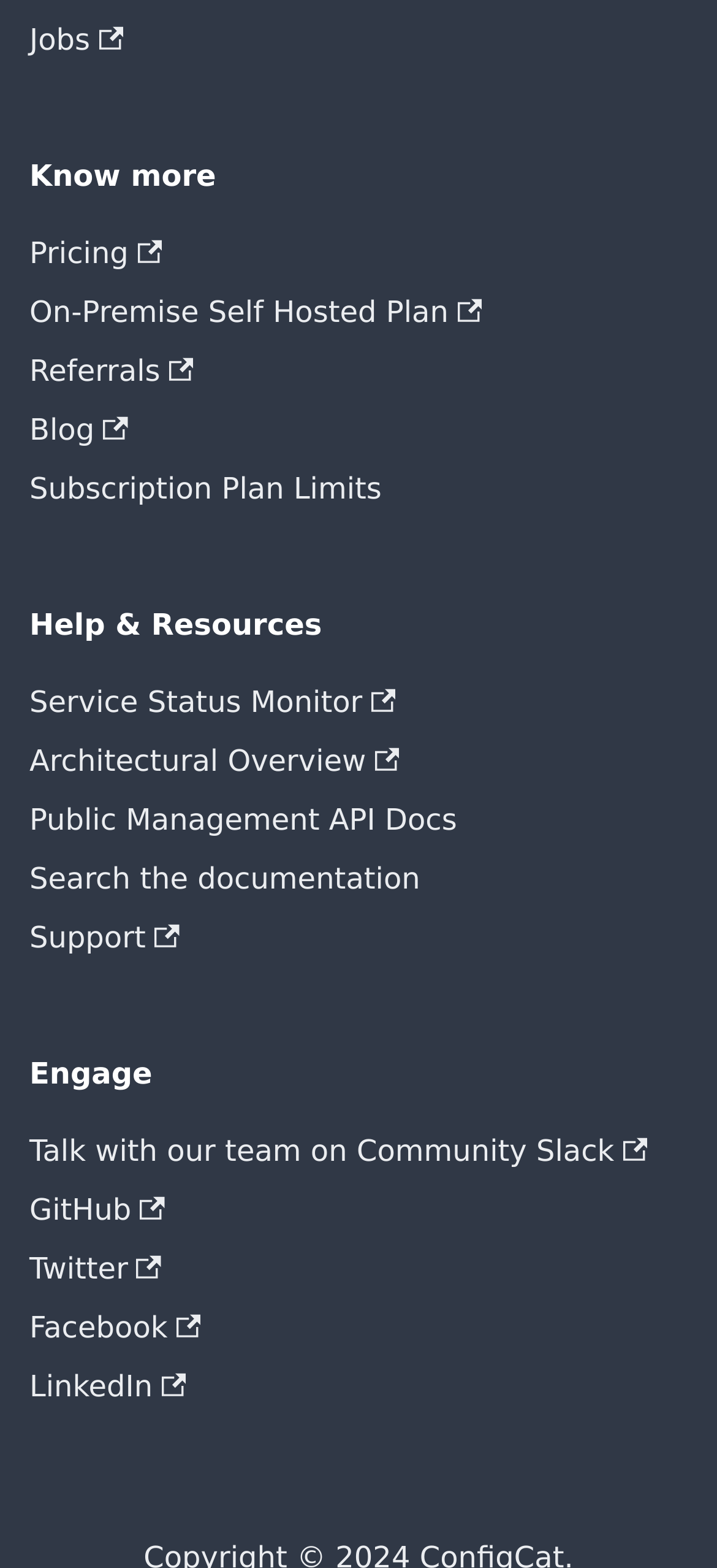Indicate the bounding box coordinates of the element that must be clicked to execute the instruction: "Read the blog". The coordinates should be given as four float numbers between 0 and 1, i.e., [left, top, right, bottom].

[0.041, 0.256, 0.959, 0.294]